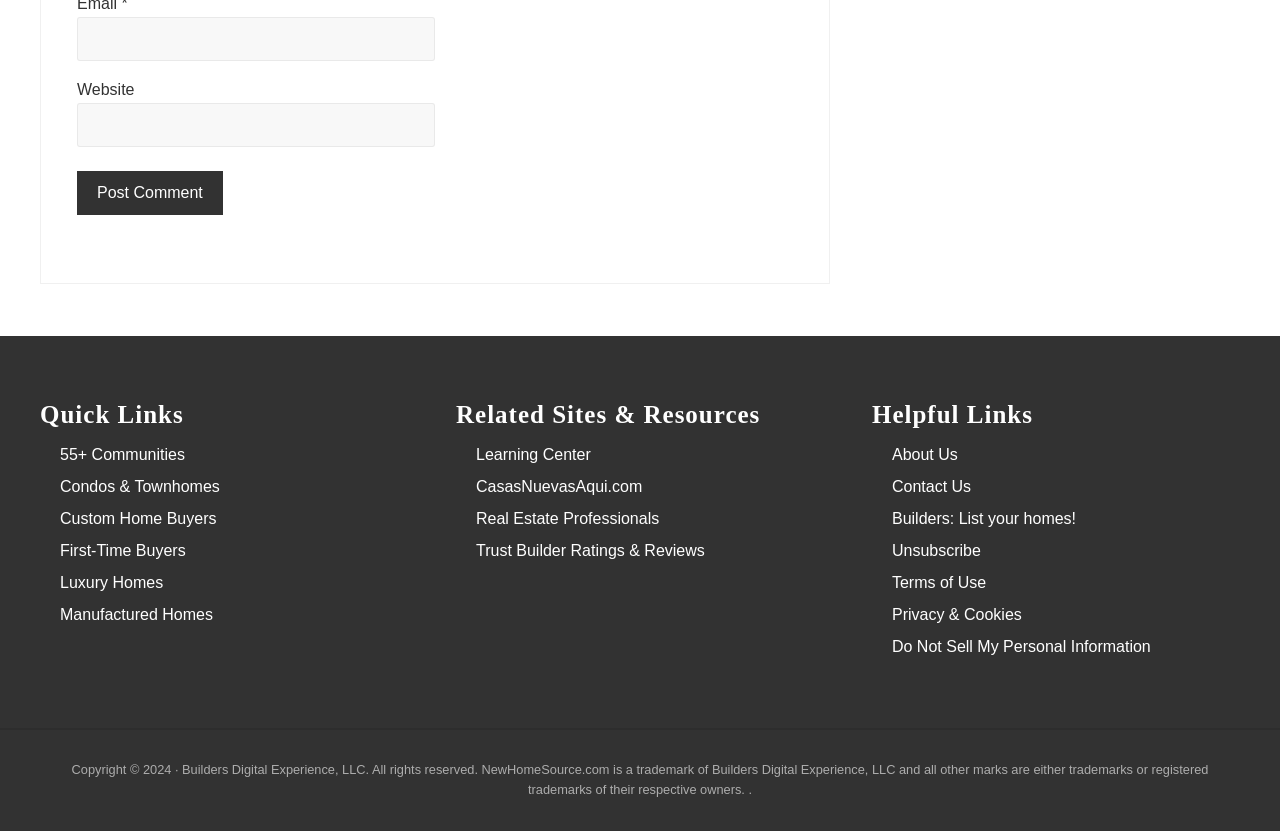What is the purpose of the 'Post Comment' button? From the image, respond with a single word or brief phrase.

To submit a comment